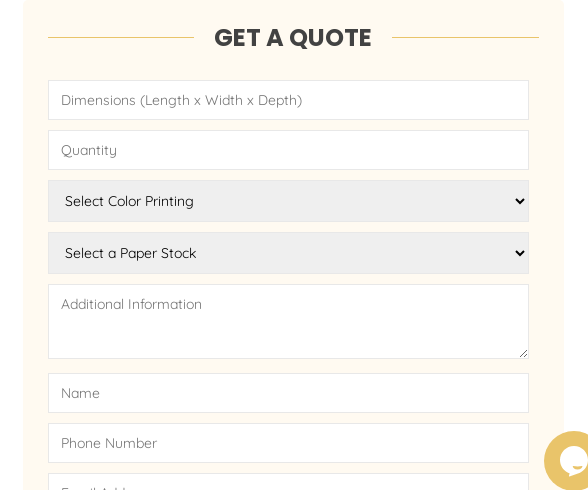What is the purpose of the text areas in the form?
Identify the answer in the screenshot and reply with a single word or phrase.

additional information and personal details